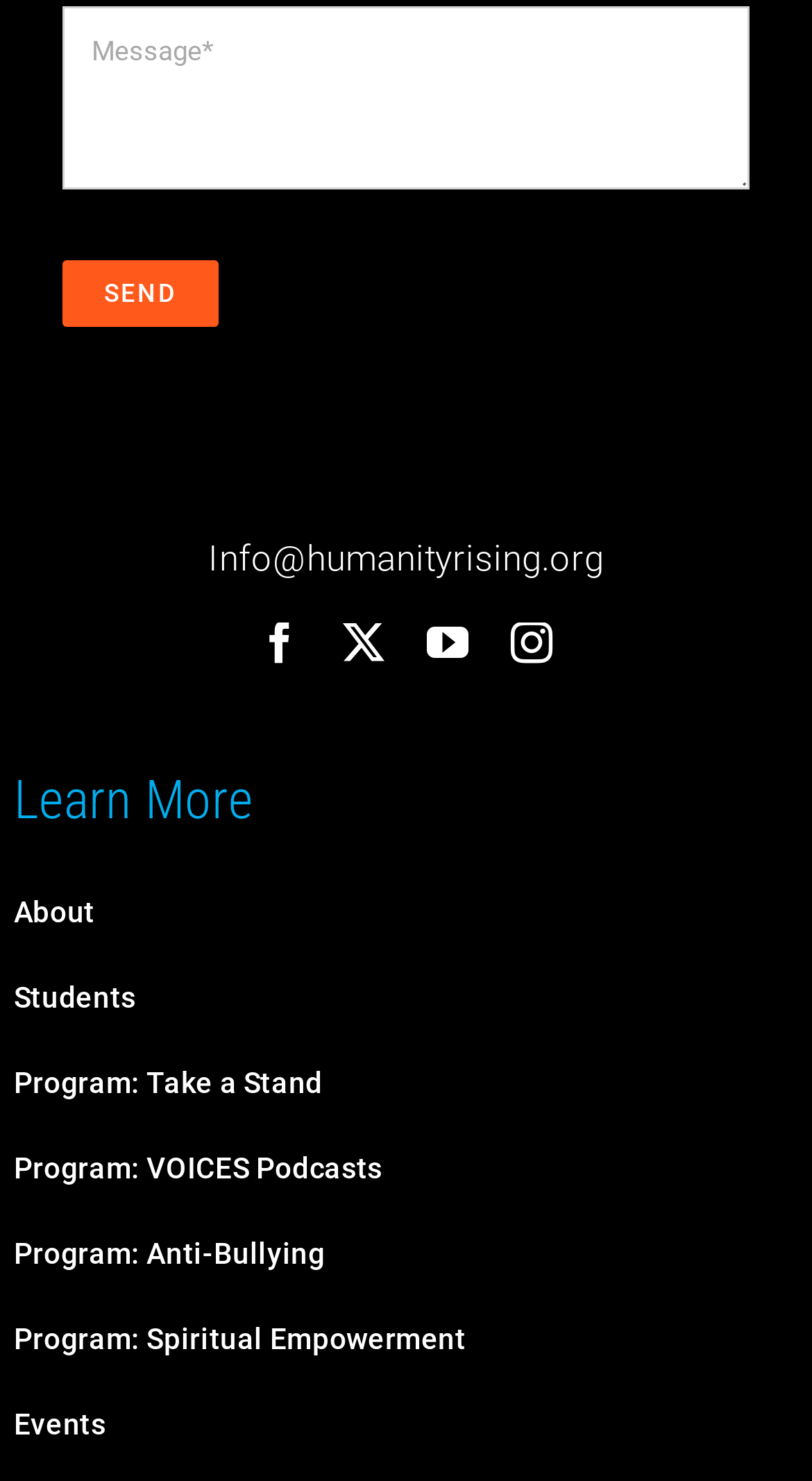Provide the bounding box coordinates of the HTML element described by the text: "Program: Take a Stand". The coordinates should be in the format [left, top, right, bottom] with values between 0 and 1.

[0.017, 0.708, 0.983, 0.757]